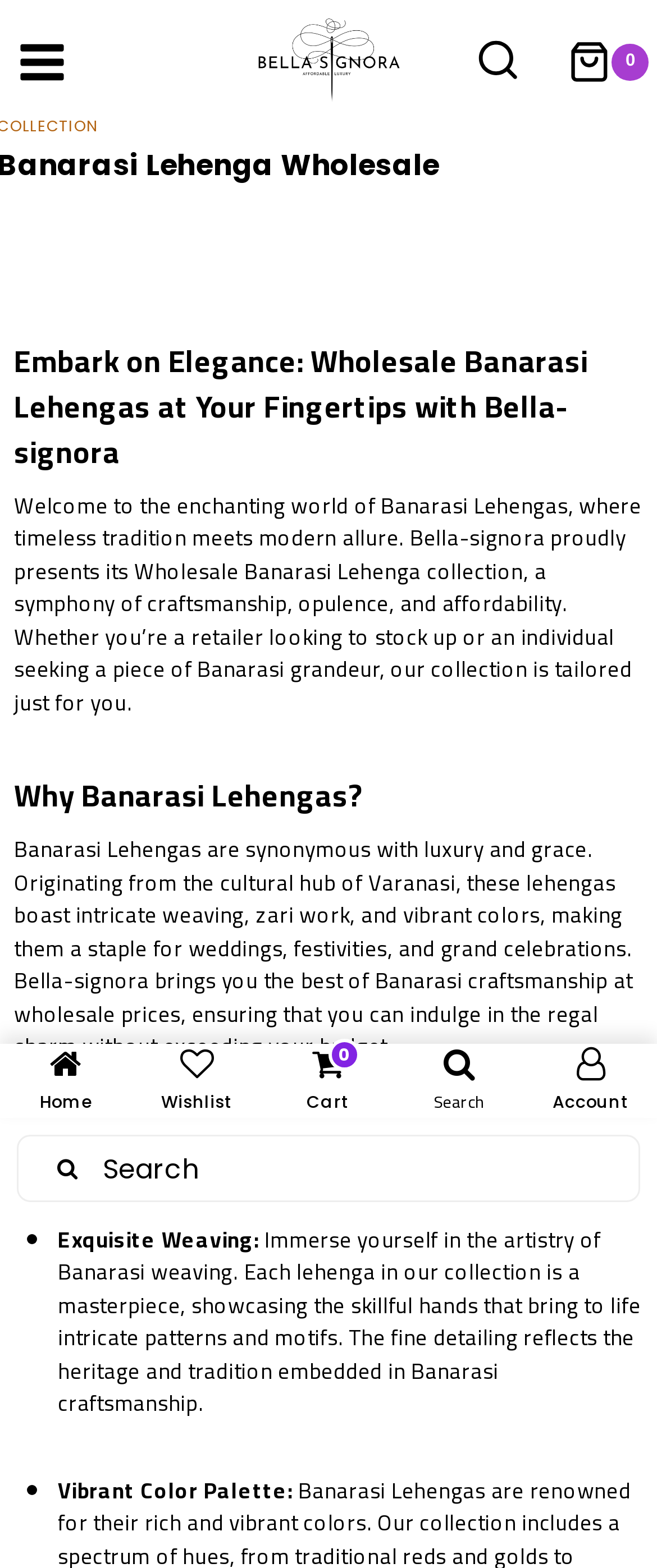Determine the bounding box coordinates for the UI element matching this description: "Account".

[0.8, 0.668, 1.0, 0.711]